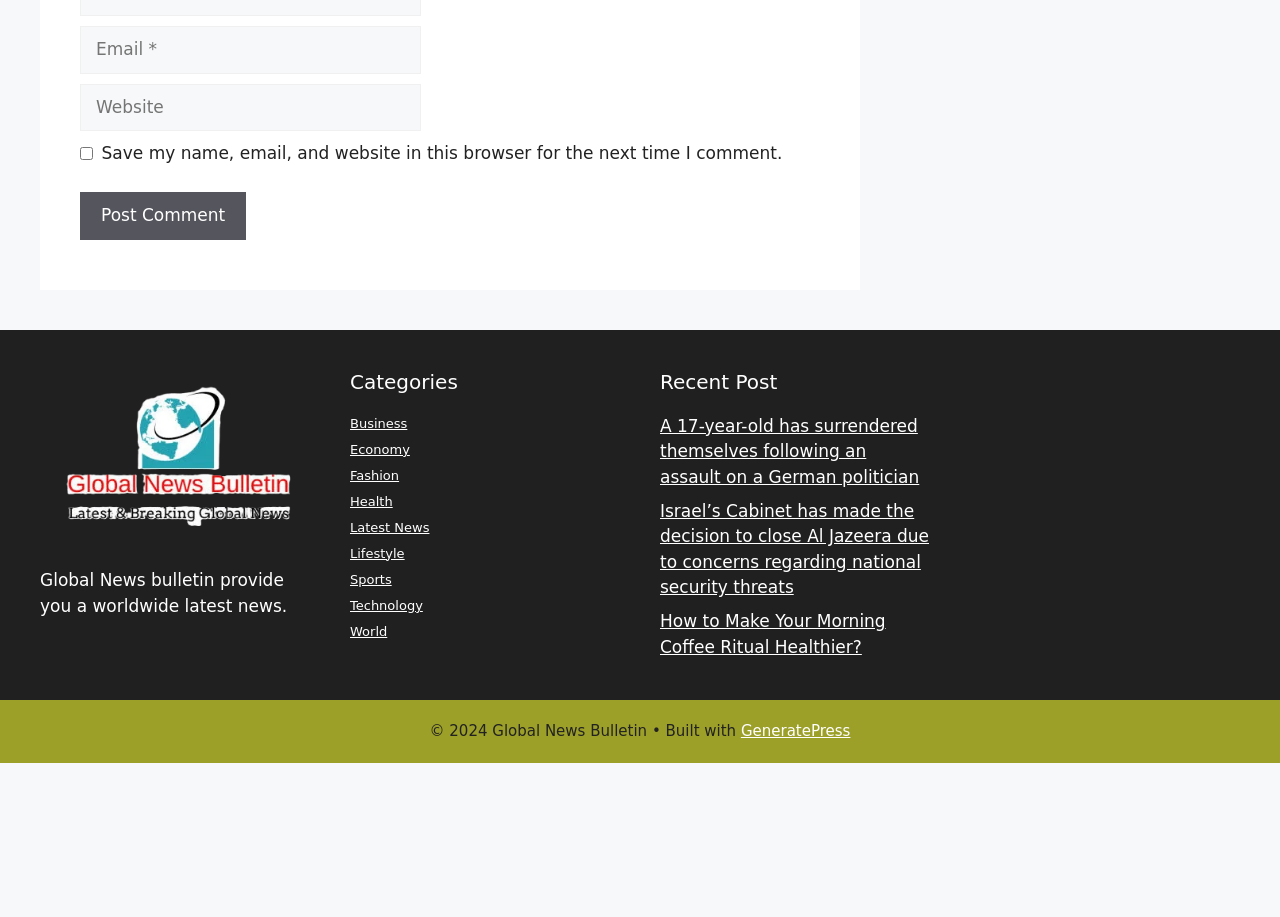Locate the bounding box coordinates of the region to be clicked to comply with the following instruction: "Enter email address". The coordinates must be four float numbers between 0 and 1, in the form [left, top, right, bottom].

[0.062, 0.028, 0.329, 0.08]